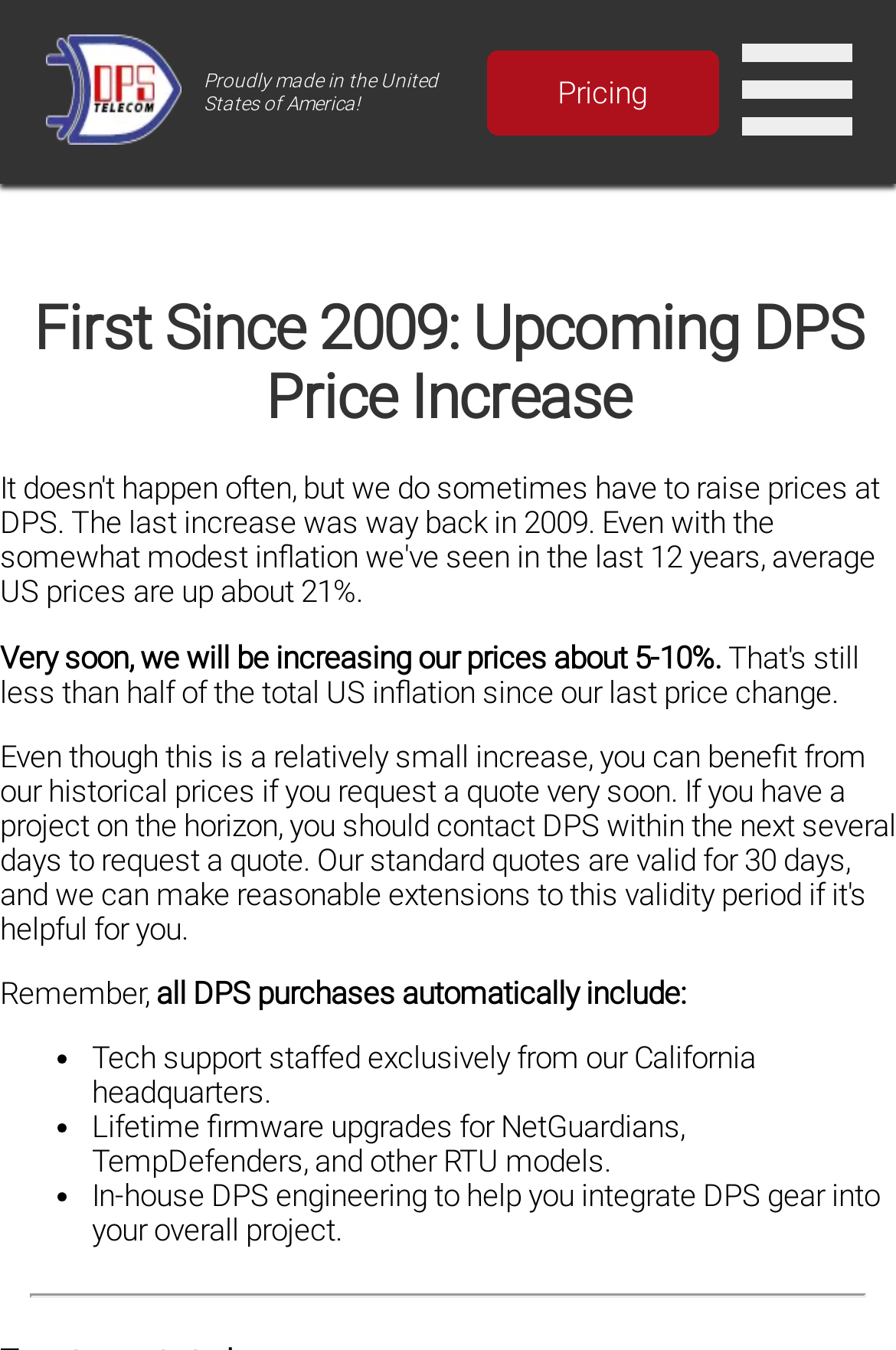What is the upcoming change in DPS prices?
Answer the question in a detailed and comprehensive manner.

The webpage announces that very soon, DPS will be increasing their prices by about 5-10%, as stated in the paragraph below the main heading.